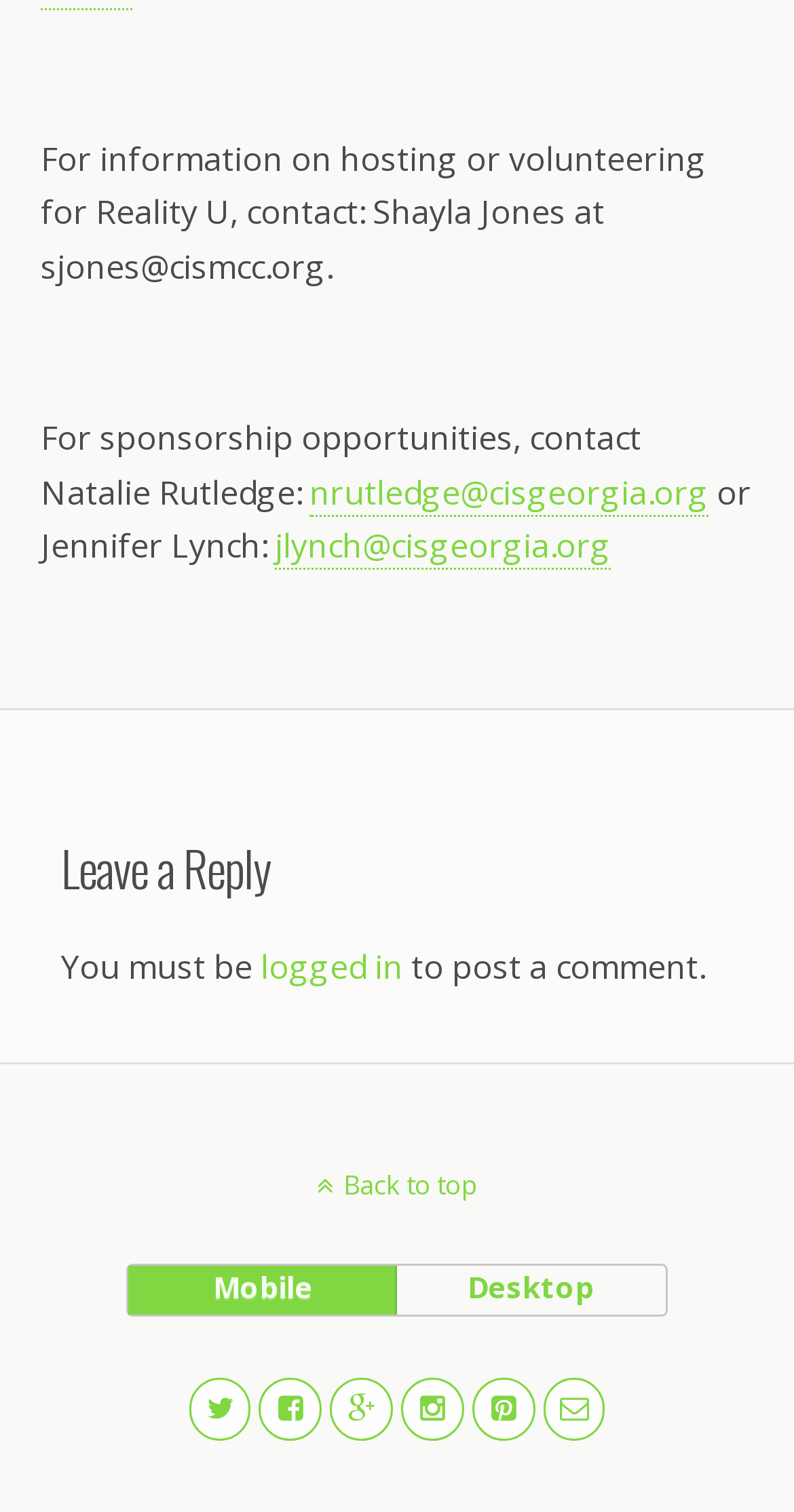What is the heading above the comment section? Observe the screenshot and provide a one-word or short phrase answer.

Leave a Reply